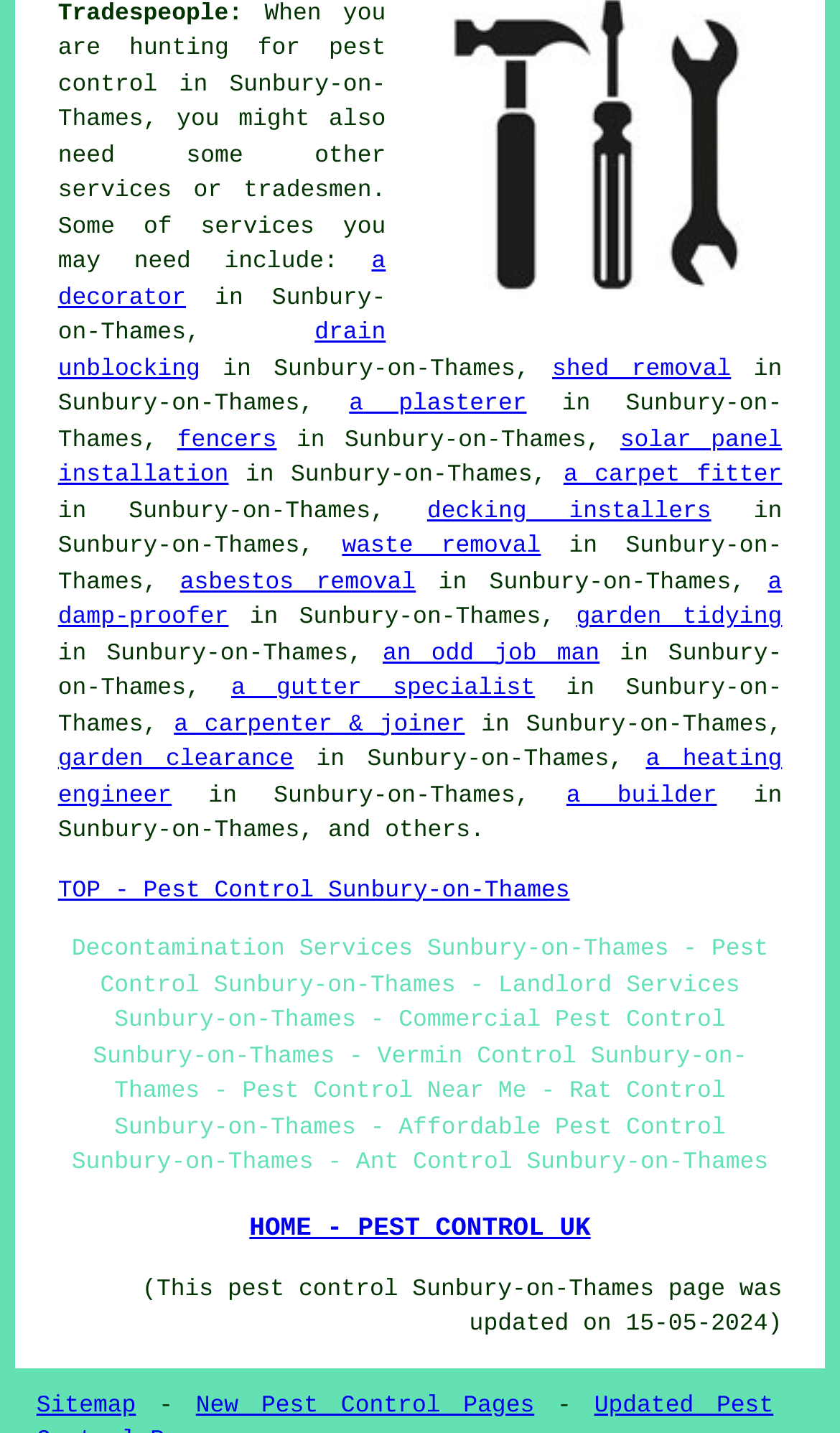Given the element description, predict the bounding box coordinates in the format (top-left x, top-left y, bottom-right x, bottom-right y). Make sure all values are between 0 and 1. Here is the element description: fencers

[0.211, 0.299, 0.329, 0.317]